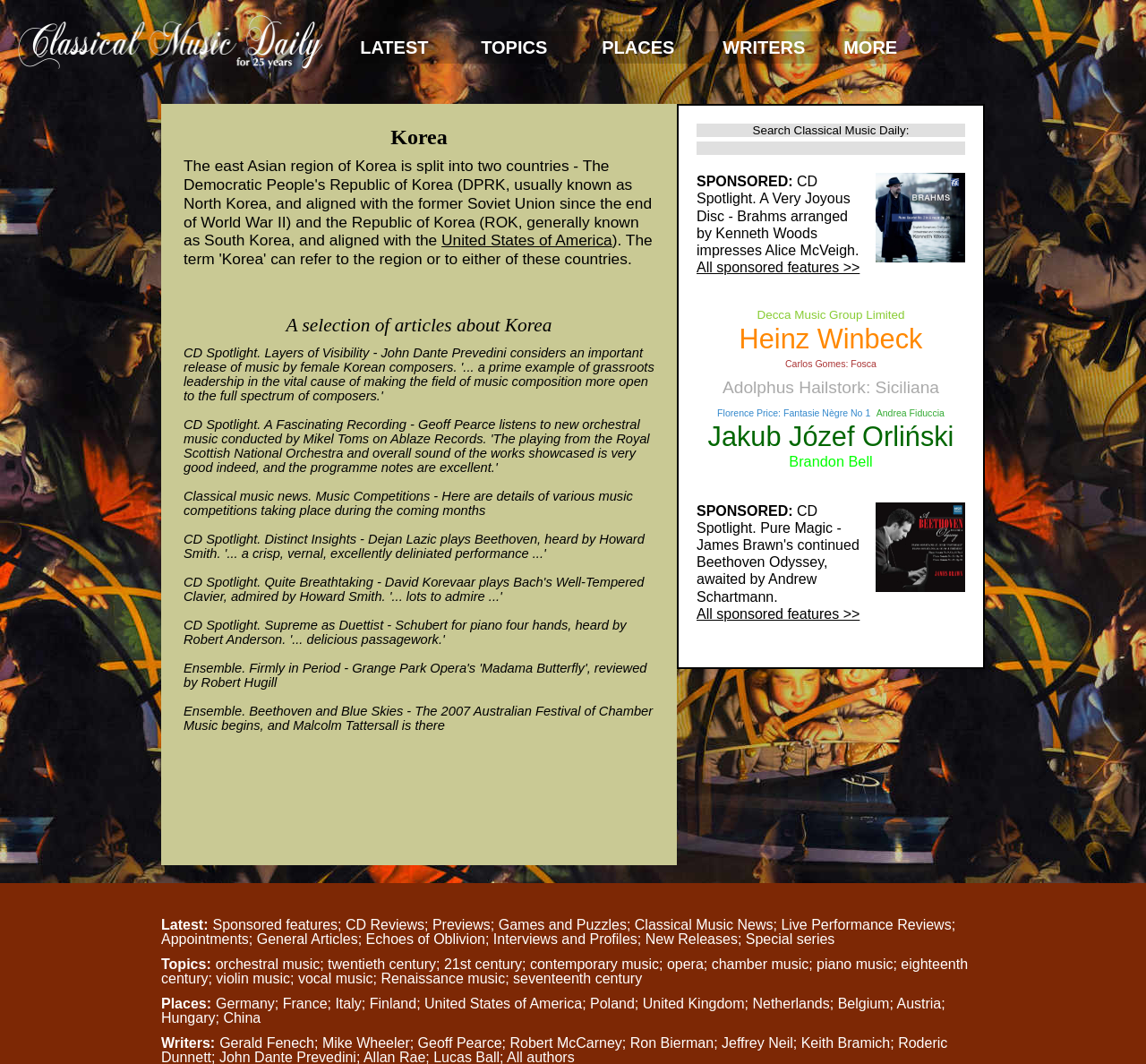Please indicate the bounding box coordinates for the clickable area to complete the following task: "Learn about music competitions". The coordinates should be specified as four float numbers between 0 and 1, i.e., [left, top, right, bottom].

[0.16, 0.46, 0.552, 0.487]